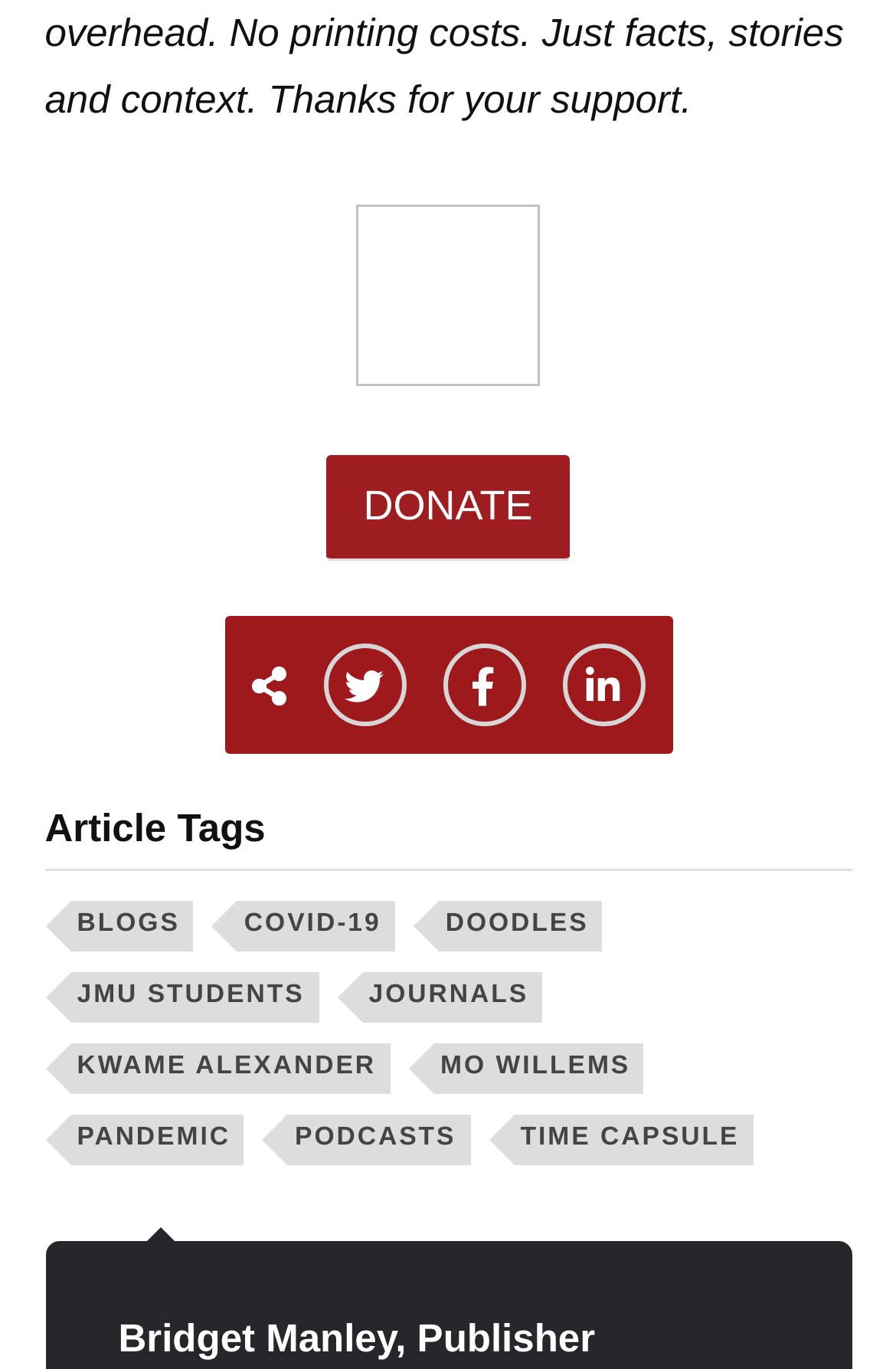What is the profession of Bridget Manley?
Refer to the screenshot and respond with a concise word or phrase.

Publisher